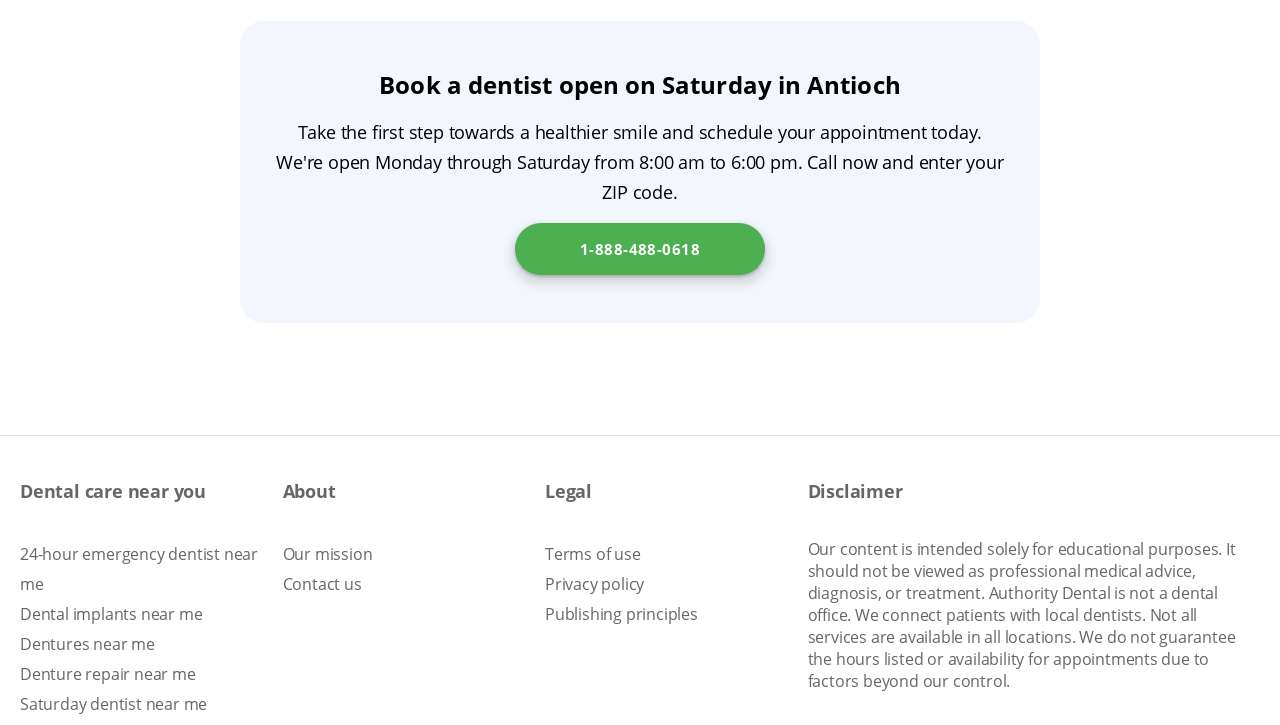Determine the bounding box coordinates of the UI element described by: "Dentures near me".

[0.016, 0.874, 0.121, 0.904]